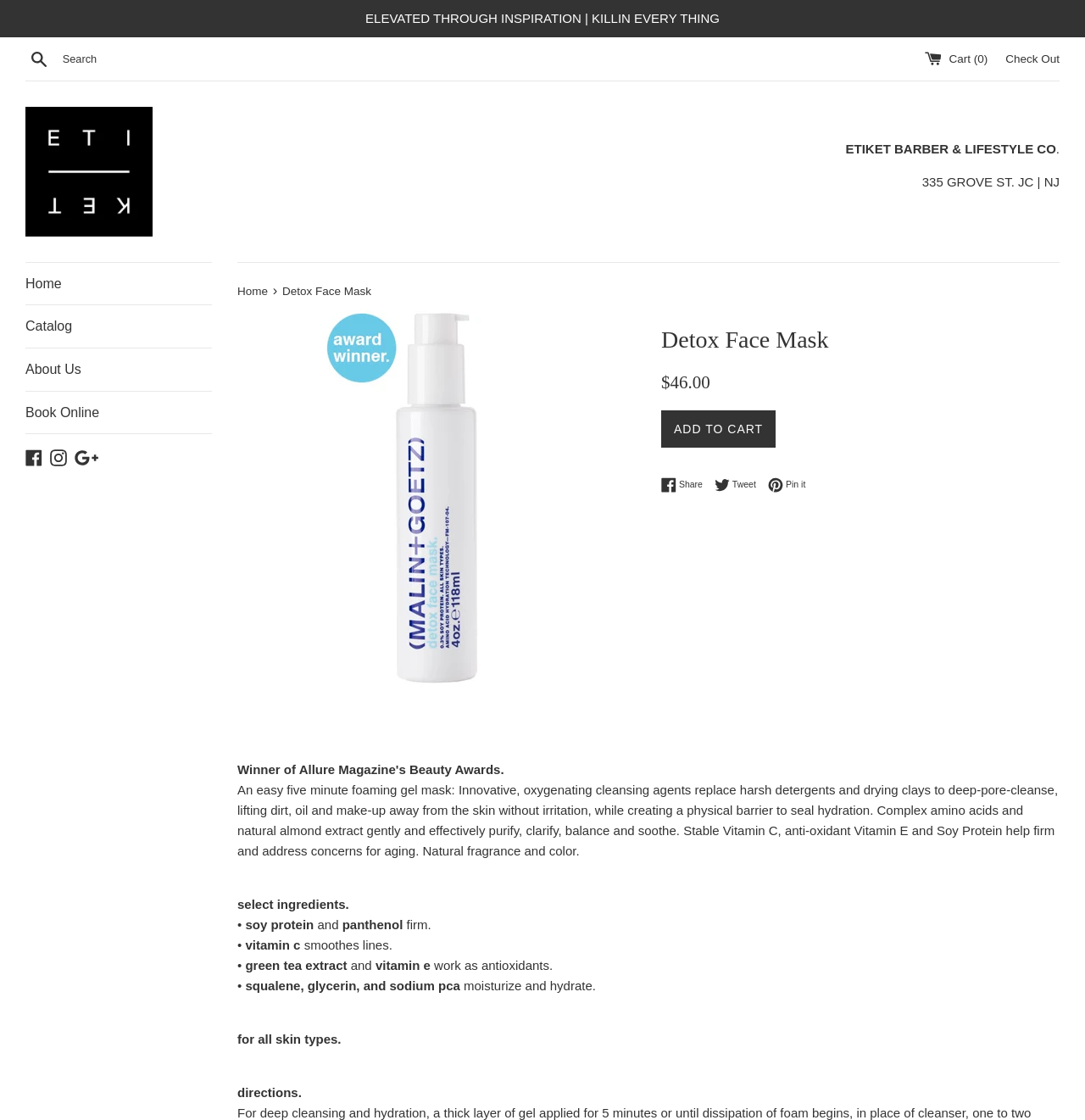Identify the main heading from the webpage and provide its text content.

Detox Face Mask